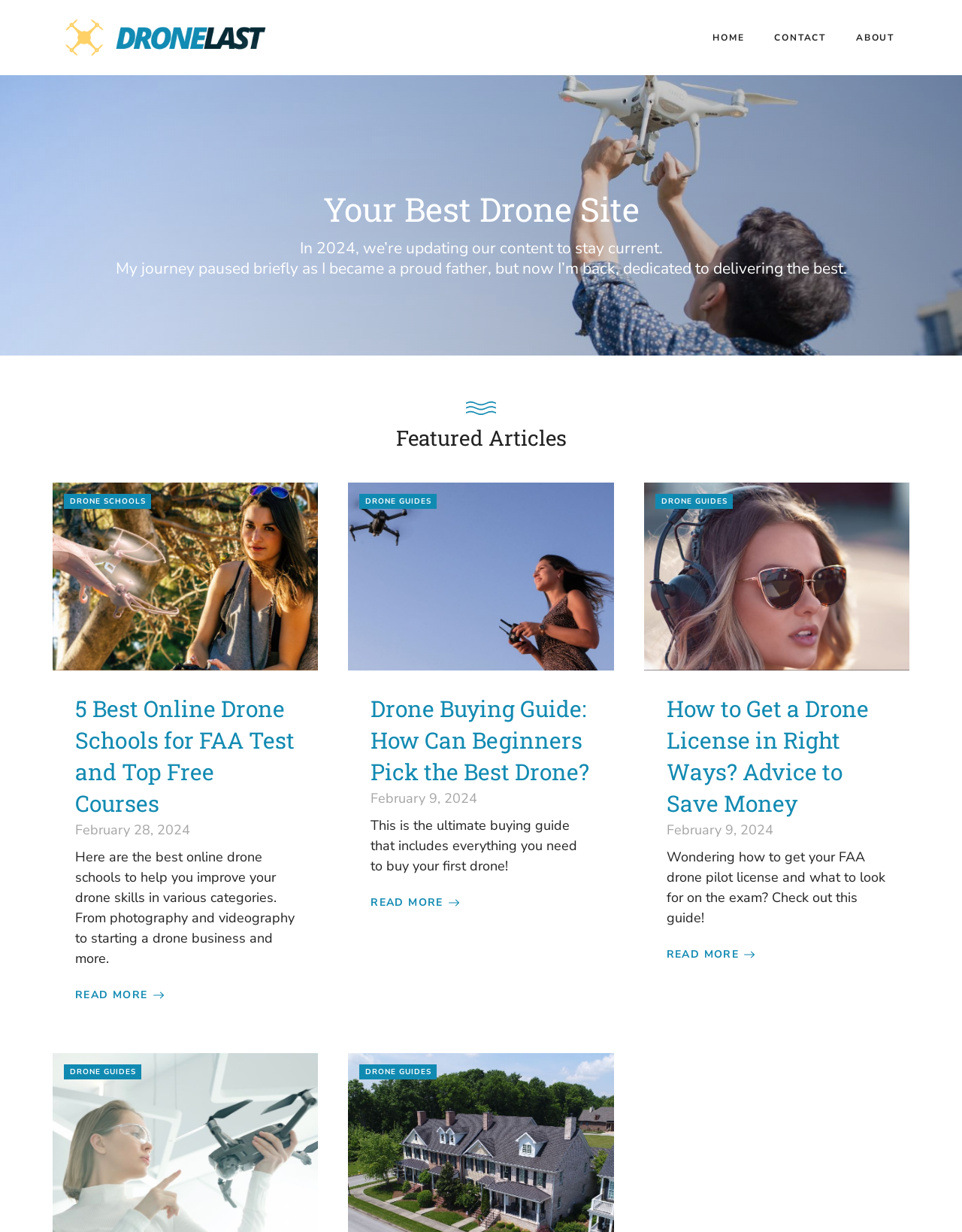Provide the bounding box coordinates in the format (top-left x, top-left y, bottom-right x, bottom-right y). All values are floating point numbers between 0 and 1. Determine the bounding box coordinate of the UI element described as: info@bgoodworldwide.org

None